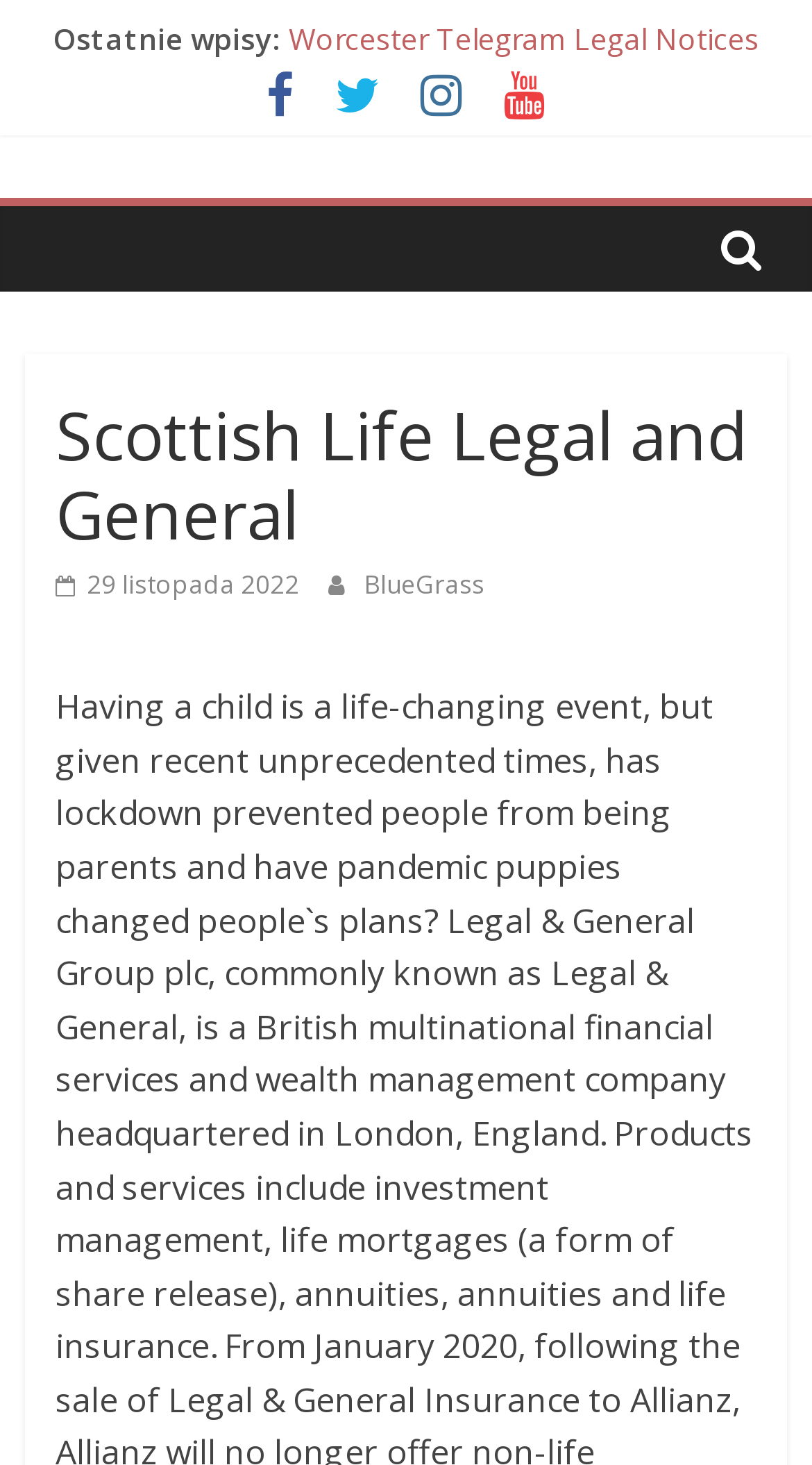What is the date mentioned in the link element with the clock icon?
Refer to the image and provide a concise answer in one word or phrase.

29 listopada 2022